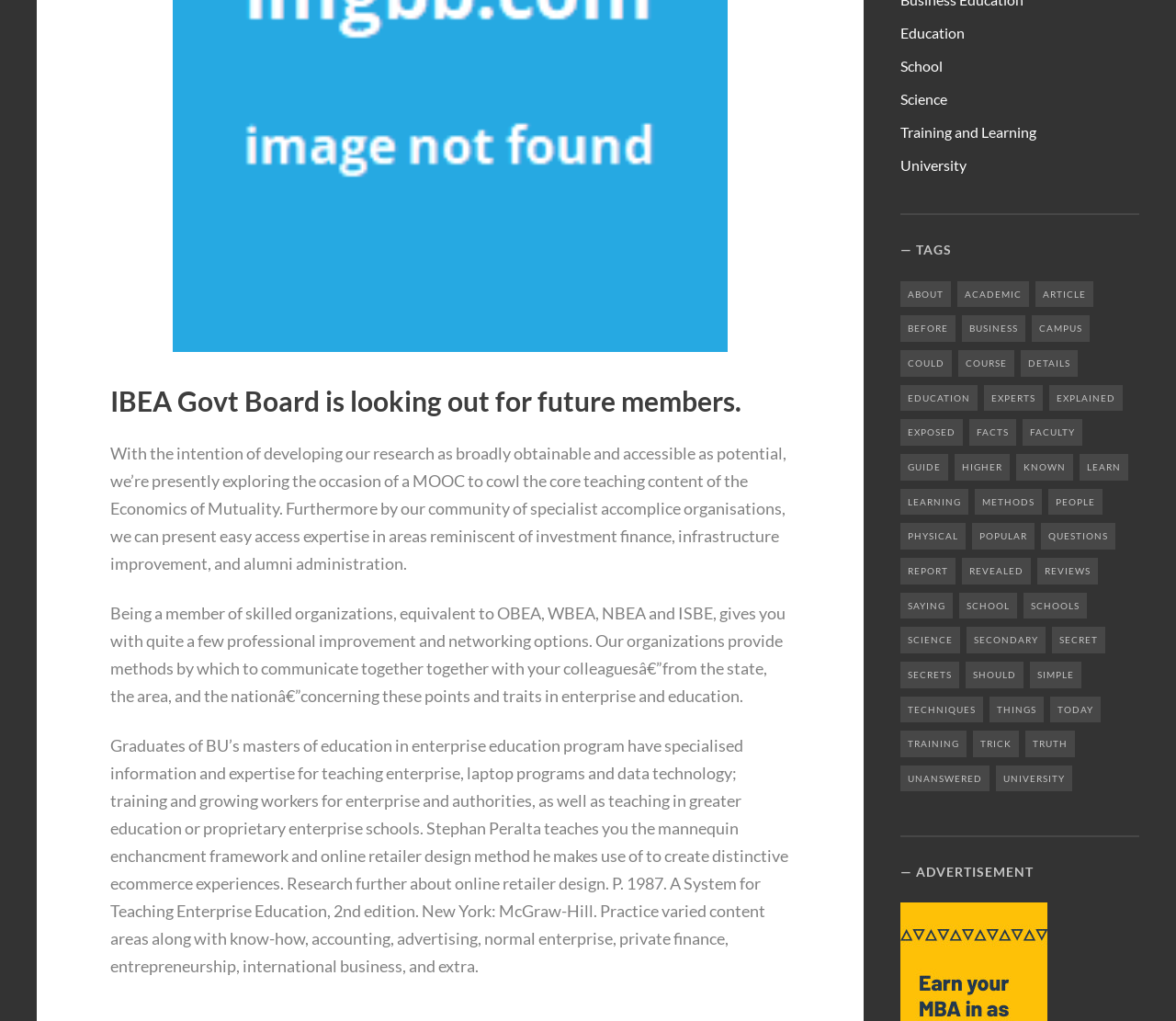Please identify the bounding box coordinates of the area I need to click to accomplish the following instruction: "Click on 'ABOUT'".

[0.766, 0.275, 0.809, 0.301]